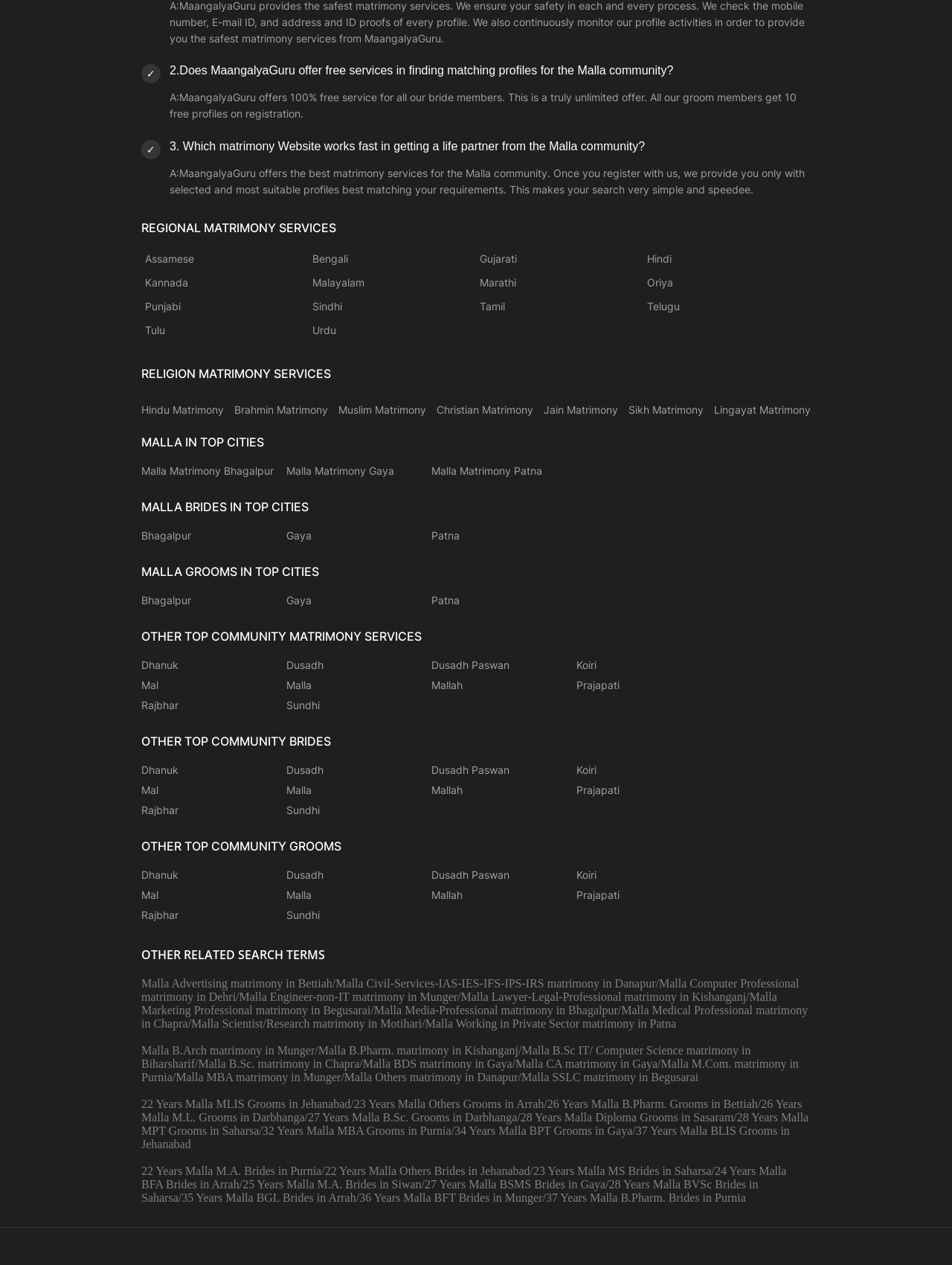Please specify the coordinates of the bounding box for the element that should be clicked to carry out this instruction: "Learn about Dhanuk Matrimony". The coordinates must be four float numbers between 0 and 1, formatted as [left, top, right, bottom].

[0.148, 0.52, 0.293, 0.531]